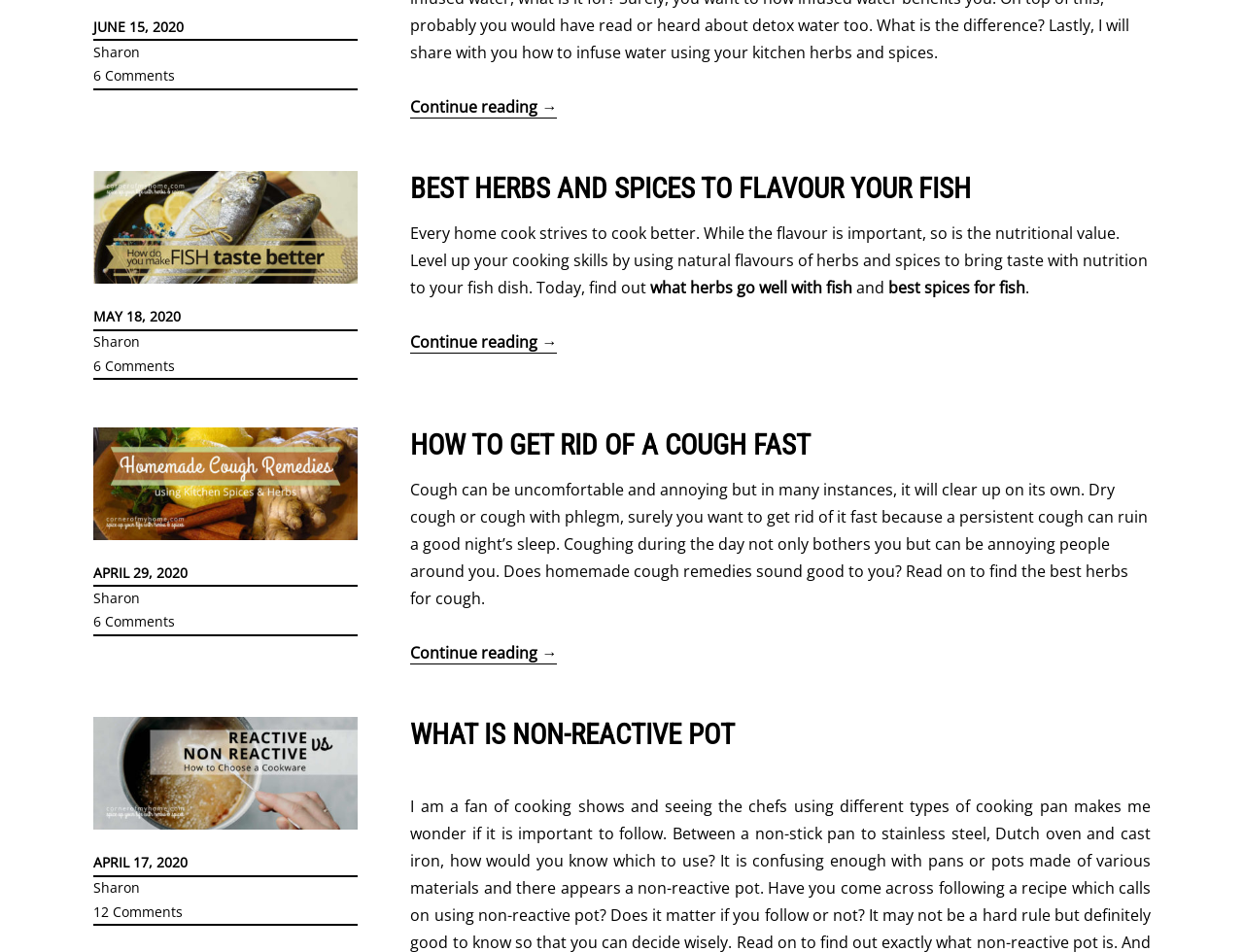Find the bounding box coordinates of the element's region that should be clicked in order to follow the given instruction: "Read the article '75 Nelson-Atkins Patrons Give 400 Extraordinary Works of Art to Commemorate Museum’s 75th Anniversary'". The coordinates should consist of four float numbers between 0 and 1, i.e., [left, top, right, bottom].

None